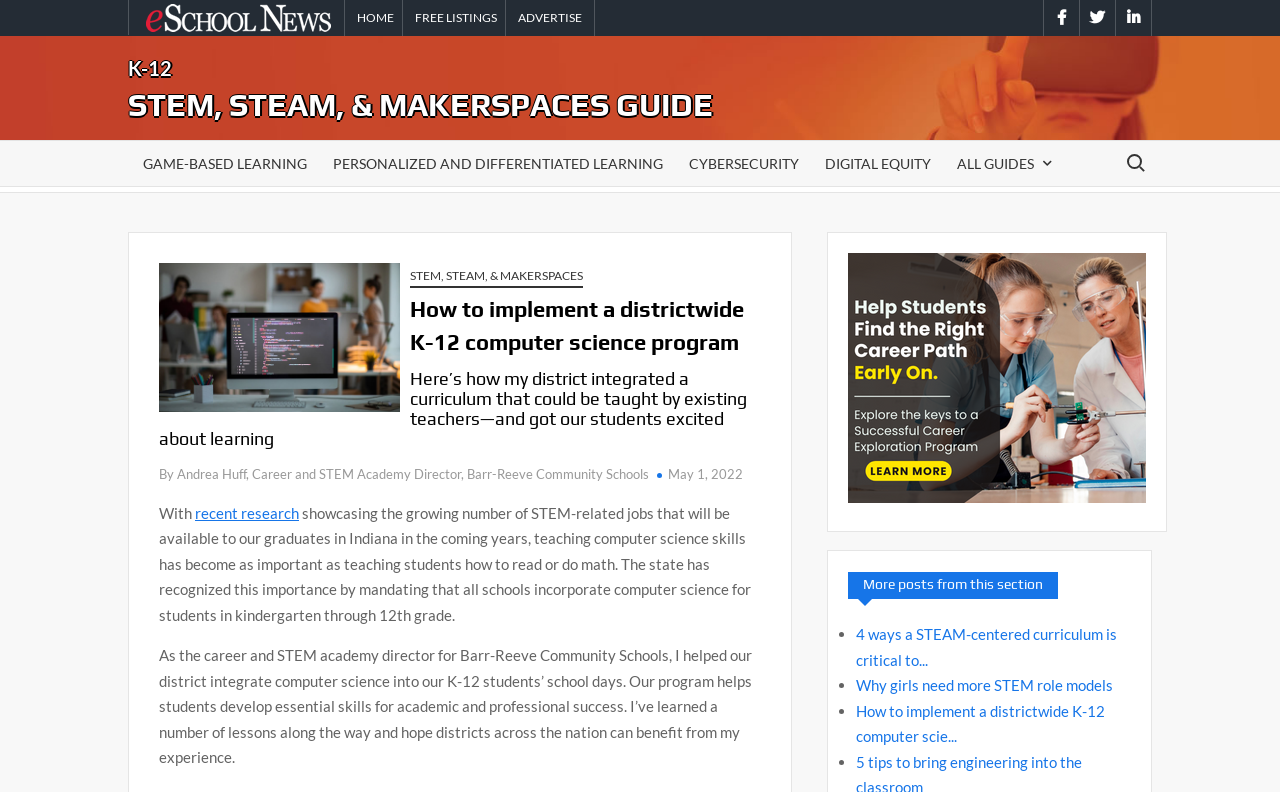Calculate the bounding box coordinates of the UI element given the description: "Personalized and Differentiated Learning".

[0.248, 0.178, 0.53, 0.235]